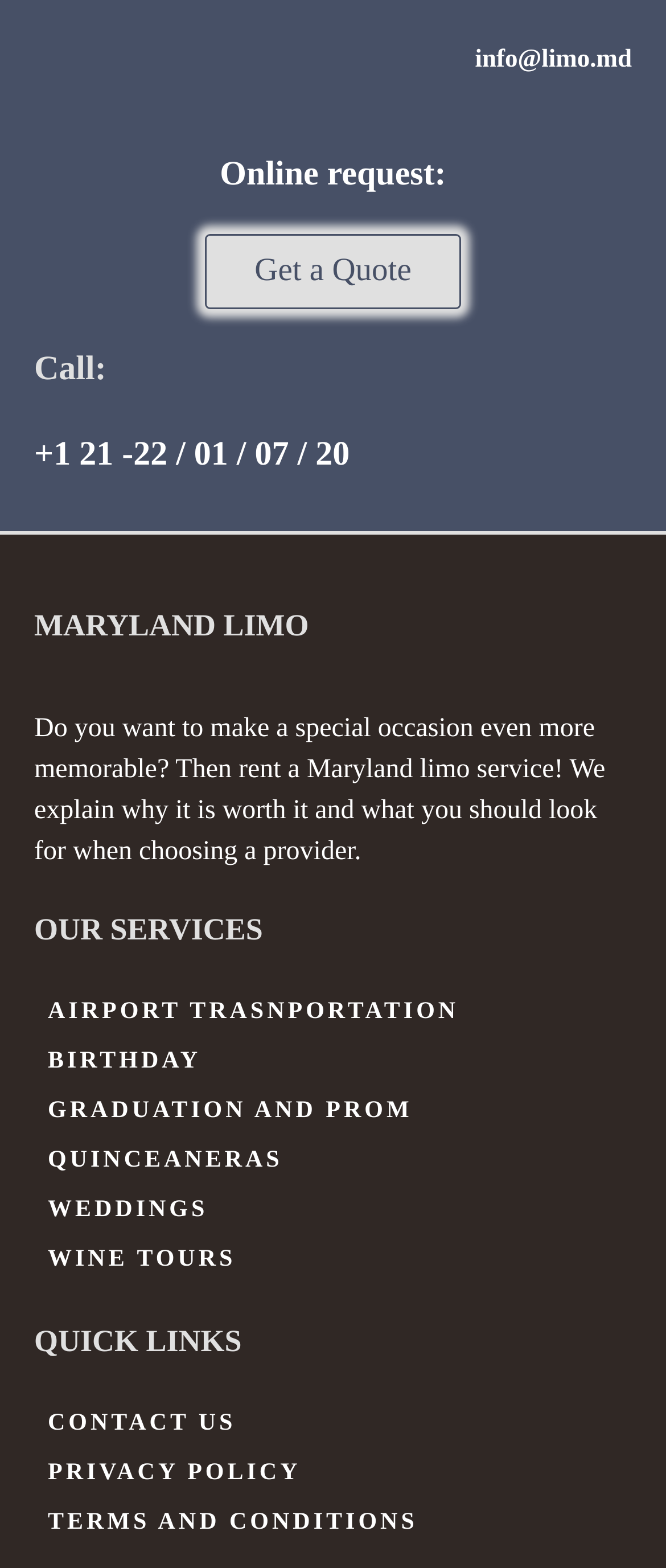Extract the bounding box coordinates of the UI element described by: "Contact Us". The coordinates should include four float numbers ranging from 0 to 1, e.g., [left, top, right, bottom].

[0.051, 0.893, 0.648, 0.924]